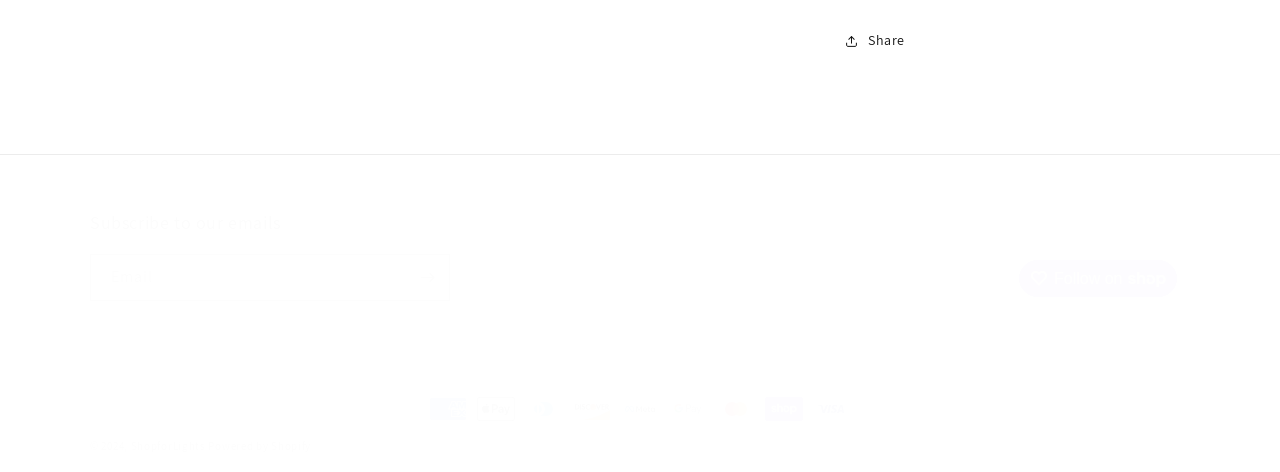Please provide the bounding box coordinates for the UI element as described: "parent_node: Email name="contact[email]" placeholder="Email"". The coordinates must be four floats between 0 and 1, represented as [left, top, right, bottom].

[0.071, 0.54, 0.351, 0.636]